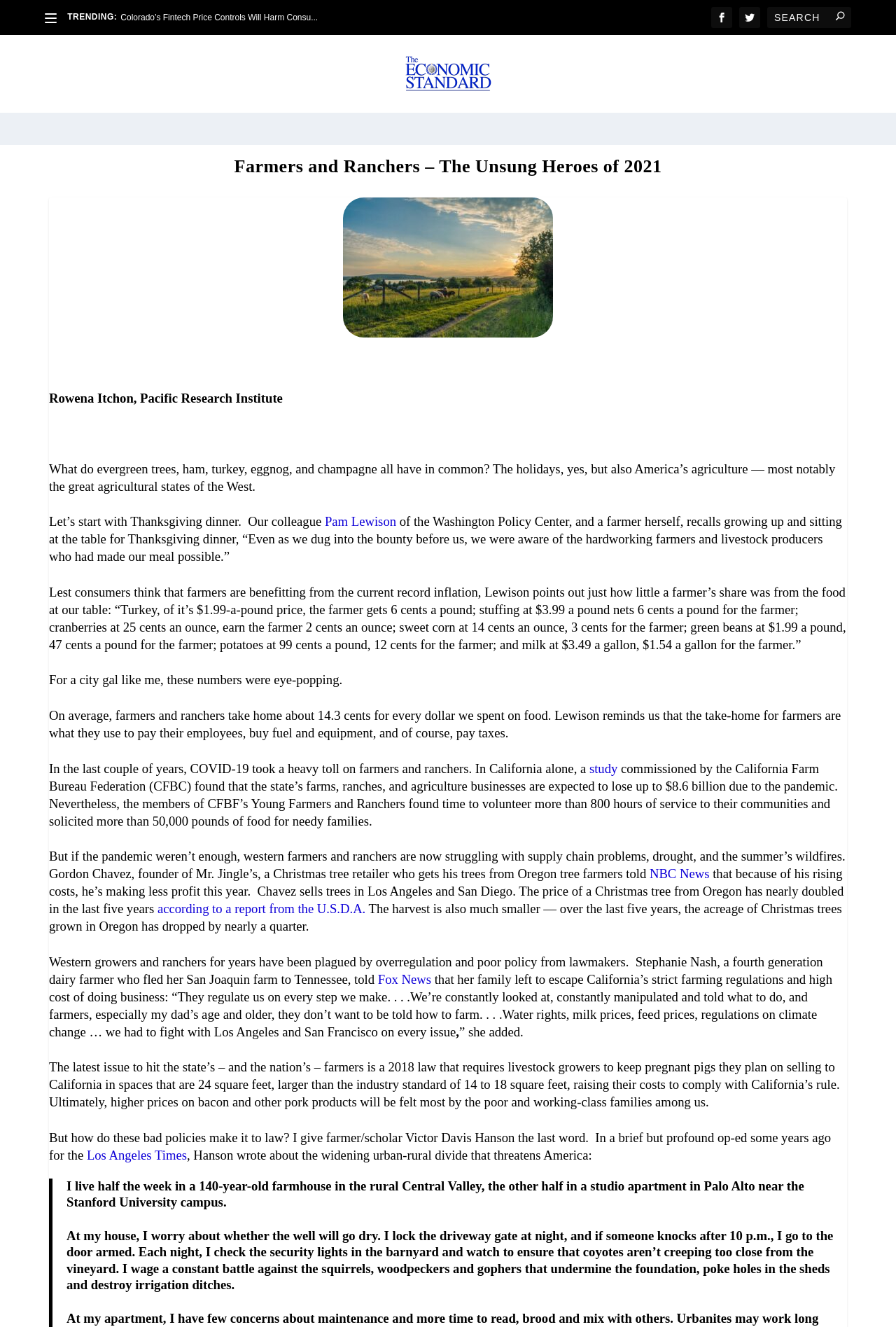Pinpoint the bounding box coordinates of the element to be clicked to execute the instruction: "Visit the website of The Economic Standard".

[0.05, 0.027, 0.95, 0.108]